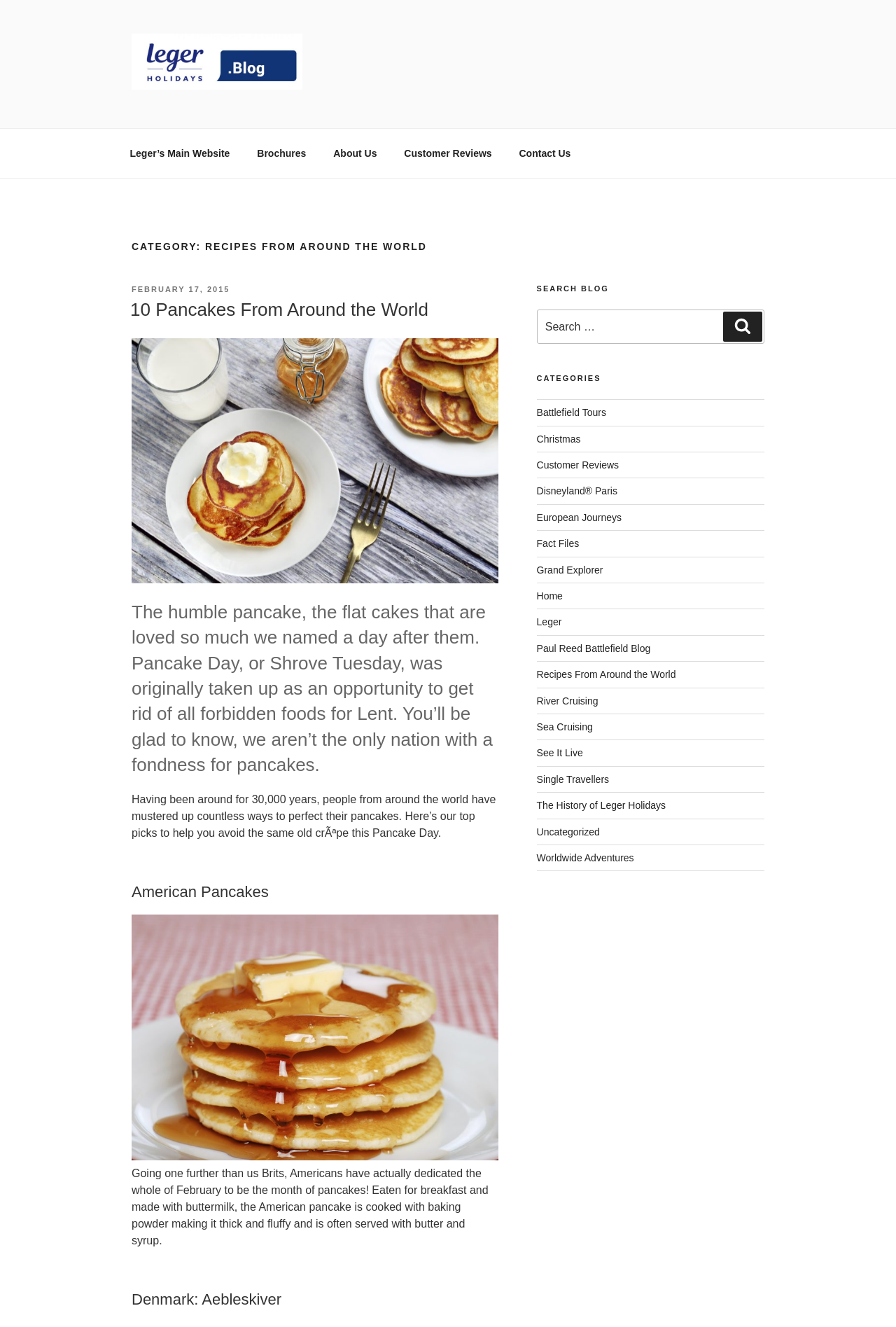Use the details in the image to answer the question thoroughly: 
How many categories are listed in the sidebar?

I counted the number of links under the 'CATEGORIES' heading in the sidebar, which includes links like 'Battlefield Tours', 'Christmas', and so on, and found that there are 19 categories listed.